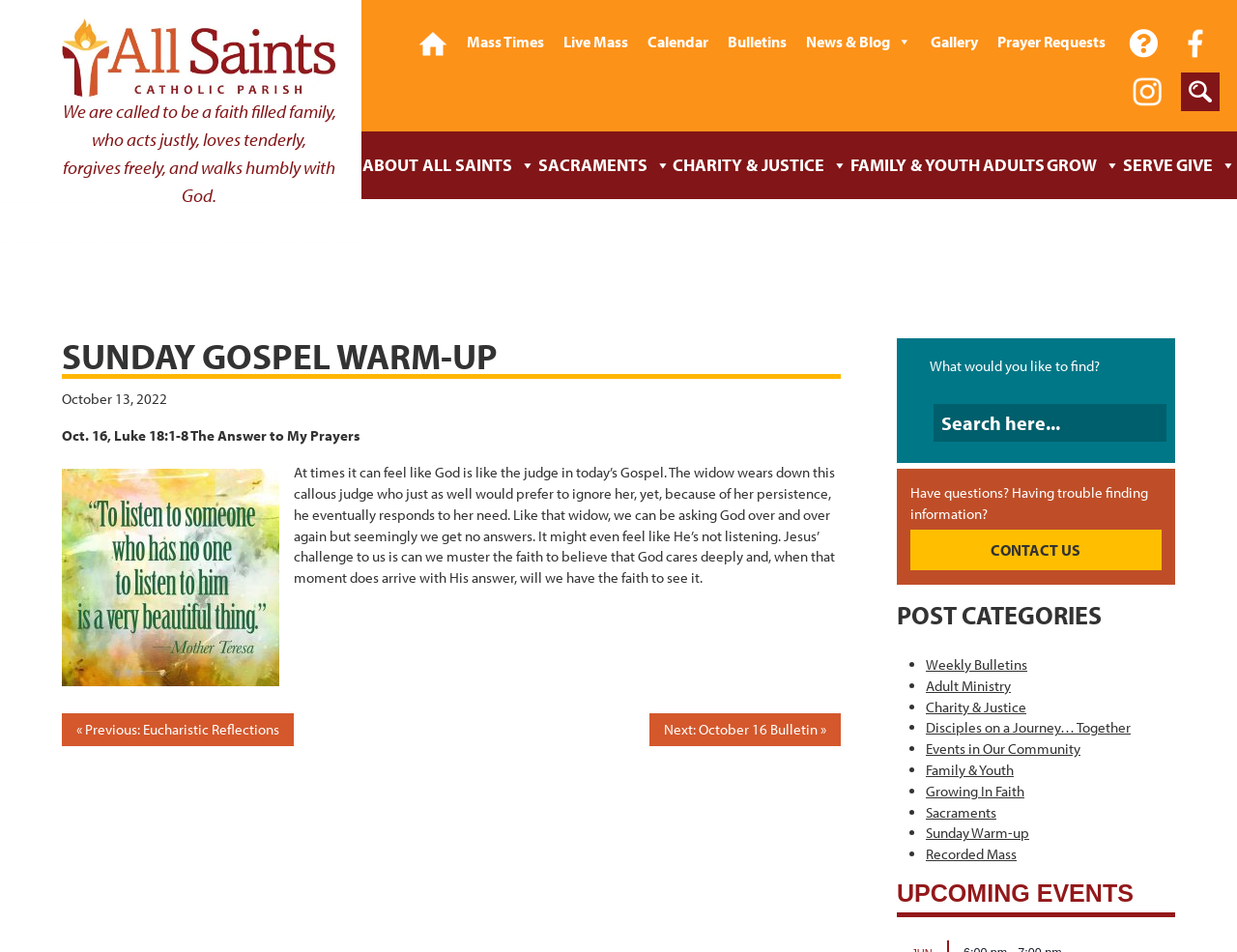Pinpoint the bounding box coordinates of the clickable area necessary to execute the following instruction: "Contact Us". The coordinates should be given as four float numbers between 0 and 1, namely [left, top, right, bottom].

[0.907, 0.138, 0.949, 0.209]